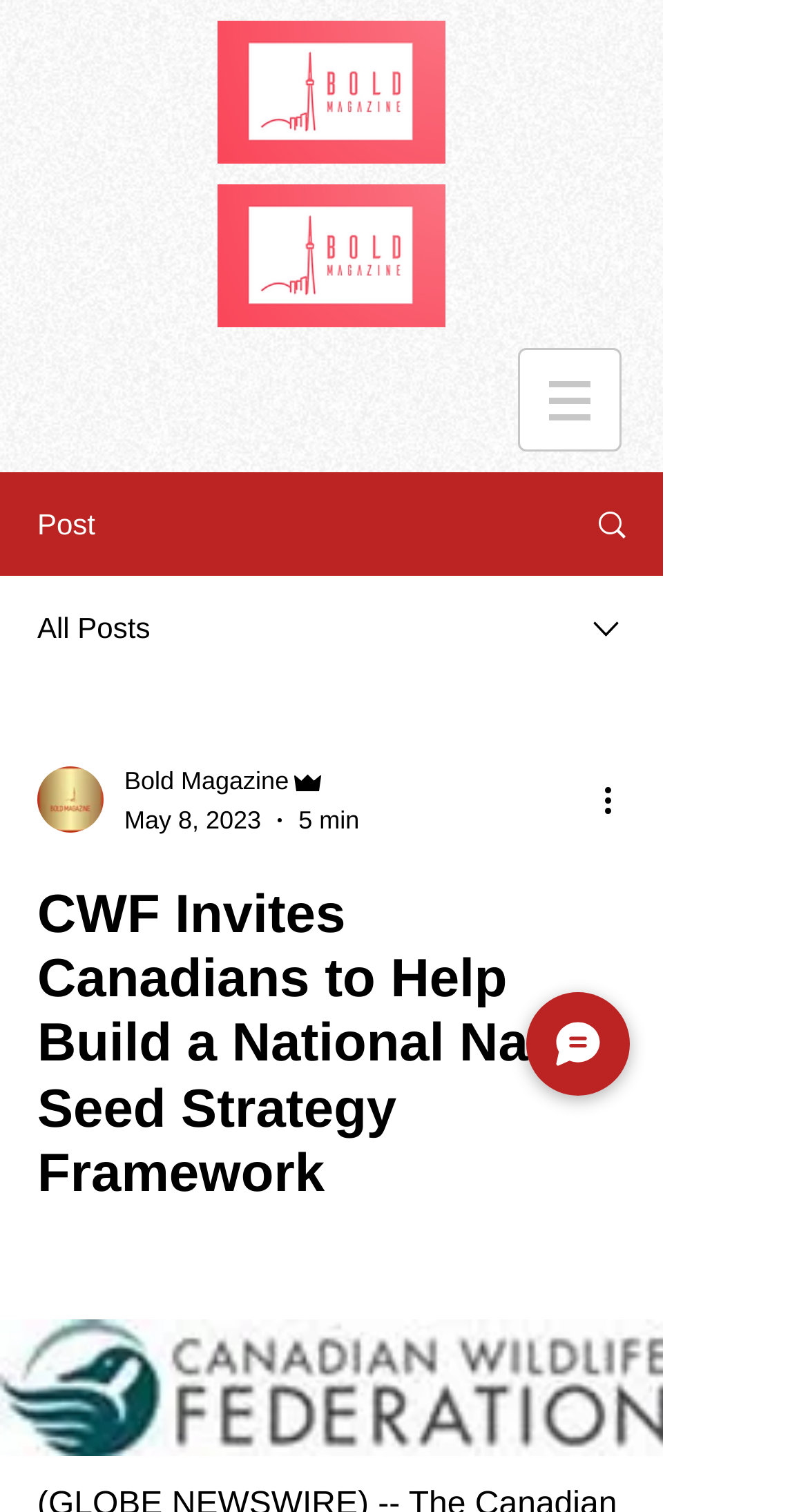Determine the bounding box for the HTML element described here: "Search". The coordinates should be given as [left, top, right, bottom] with each number being a float between 0 and 1.

[0.695, 0.314, 0.818, 0.379]